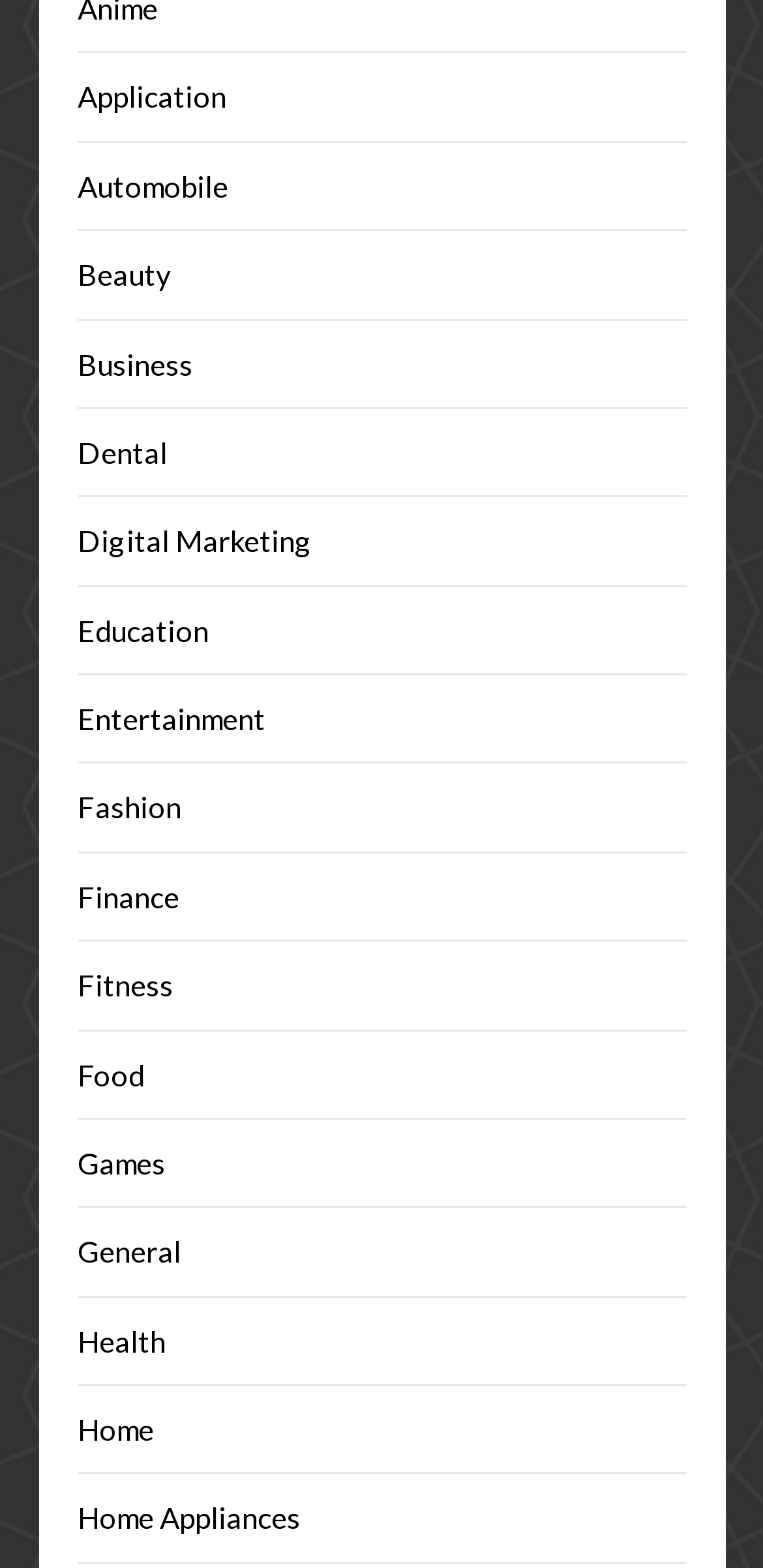What categories are listed on the webpage?
Refer to the screenshot and answer in one word or phrase.

Various categories